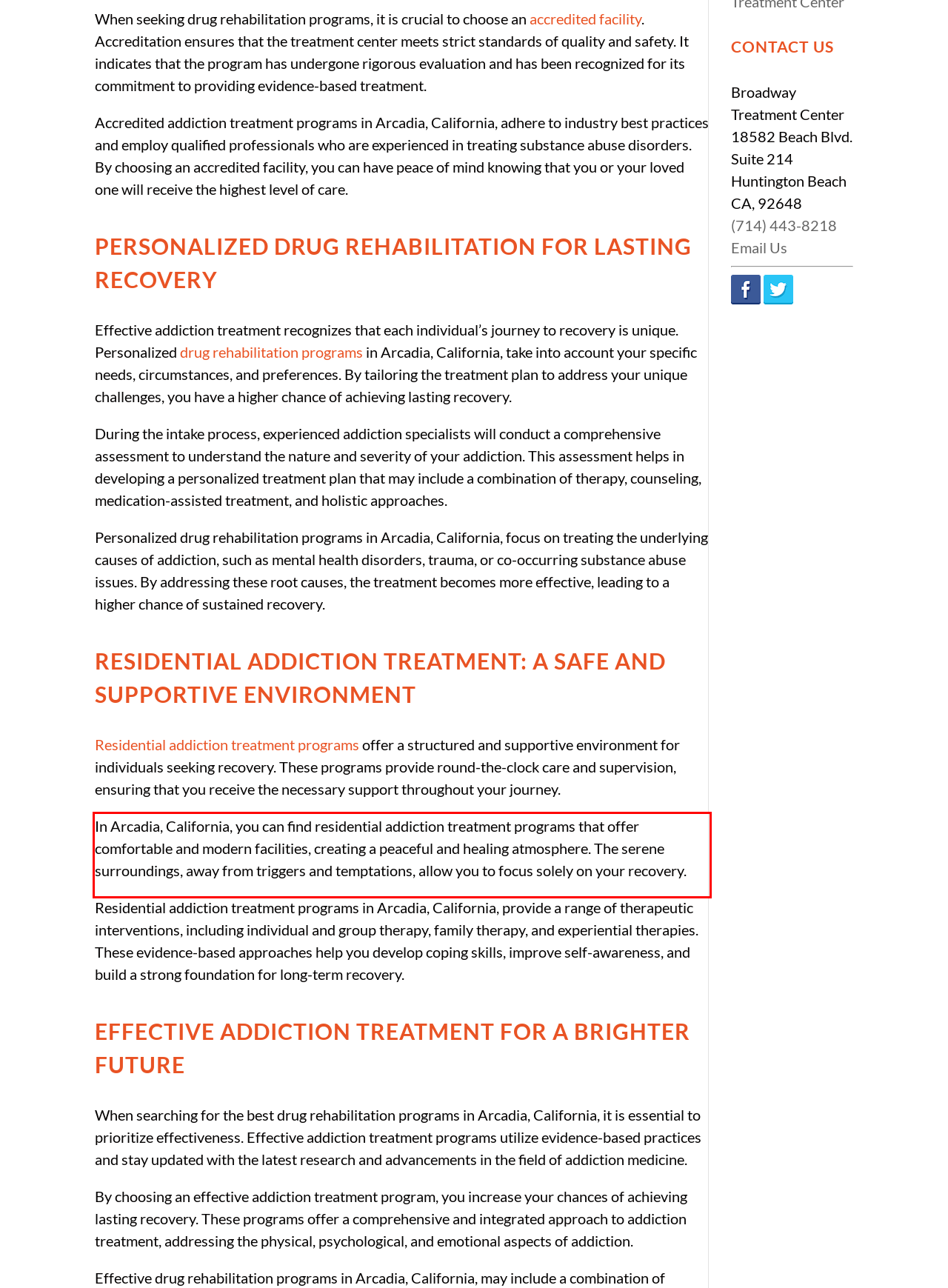Using the provided screenshot, read and generate the text content within the red-bordered area.

In Arcadia, California, you can find residential addiction treatment programs that offer comfortable and modern facilities, creating a peaceful and healing atmosphere. The serene surroundings, away from triggers and temptations, allow you to focus solely on your recovery.